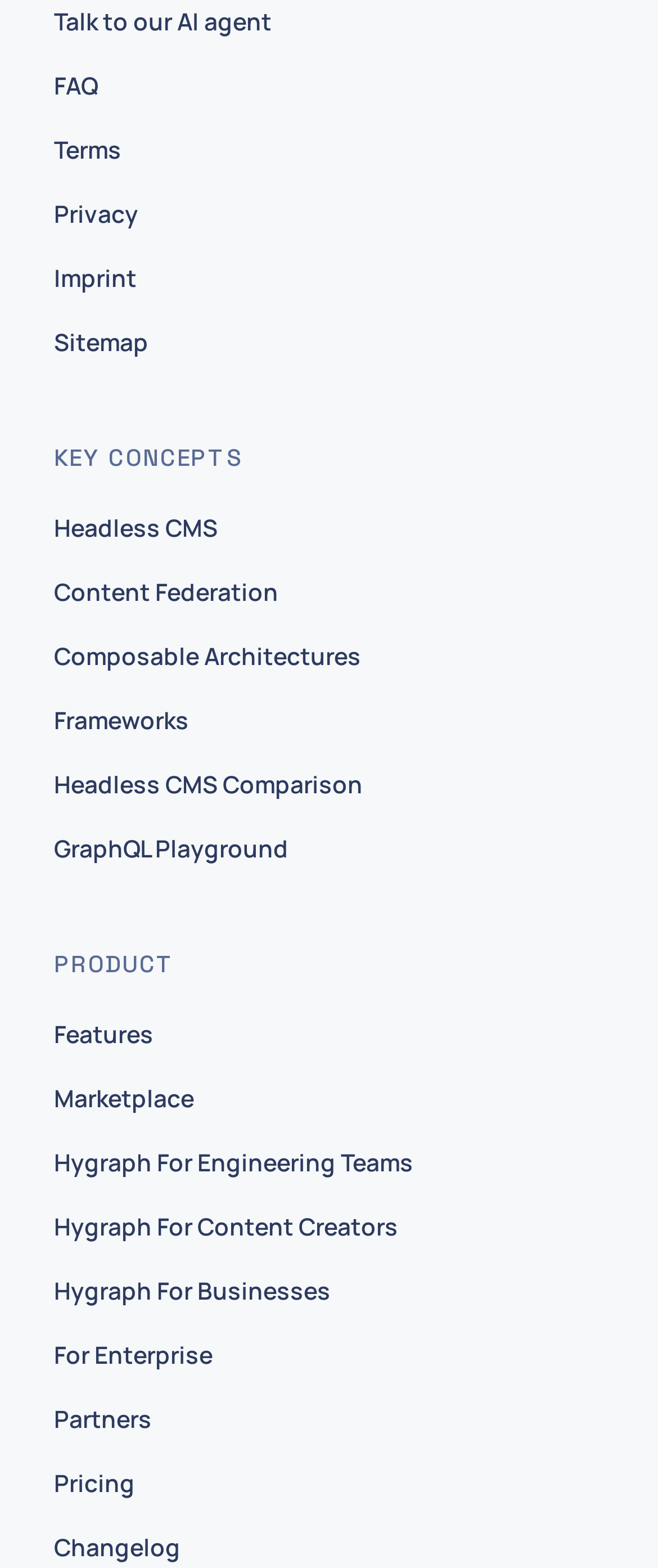How many links are under the 'PRODUCT' category?
Provide a one-word or short-phrase answer based on the image.

8